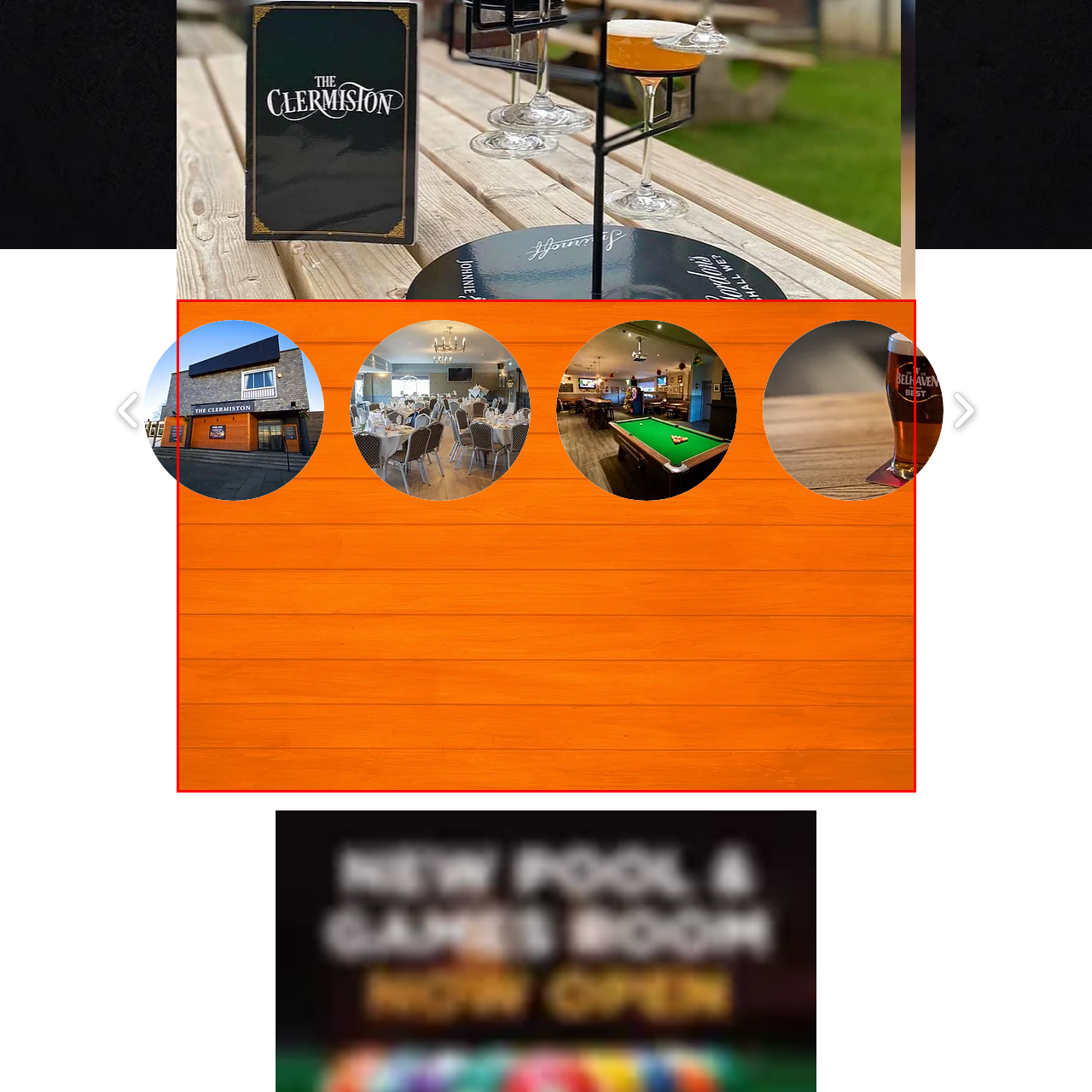Explain the image in the red bounding box with extensive details.

The image showcases a vibrant and inviting atmosphere of the Clermiston venue, highlighted against an orange wooden background. Four circular images are displayed prominently, each depicting different aspects of the establishment:

1. **Exterior of The Clermiston**: The first circle features the charming façade of the pub, showcasing its modern design and welcoming entrance.
  
2. **Dining Area**: The second image captures a beautifully arranged dining room, perfect for events, with elegant tables and chairs set up under a soft chandelier glow.
  
3. **Leisure Space**: The third circle reveals a lively interior featuring a pool table, where patrons can enjoy a game in a friendly environment.
  
4. **Beverage Presentation**: The final image illustrates a freshly poured pint of beer, inviting viewers to relax and enjoy the social atmosphere.

Overall, the collage effectively communicates the diverse offerings of The Clermiston, from dining and socializing to leisure activities, all set in a welcoming and stylish environment.